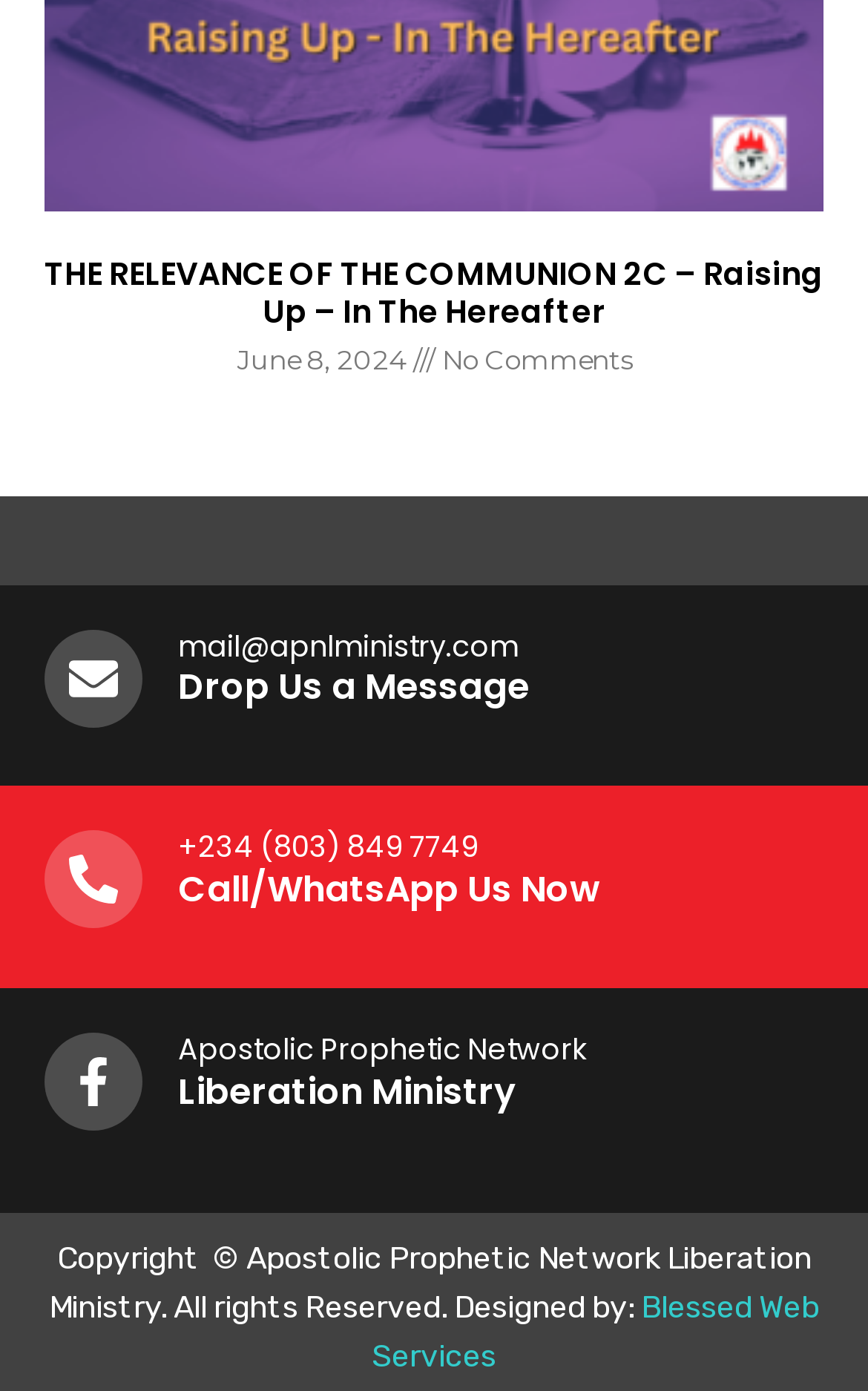Extract the bounding box coordinates for the UI element described as: "mail@apnlministry.com".

[0.205, 0.449, 0.597, 0.479]